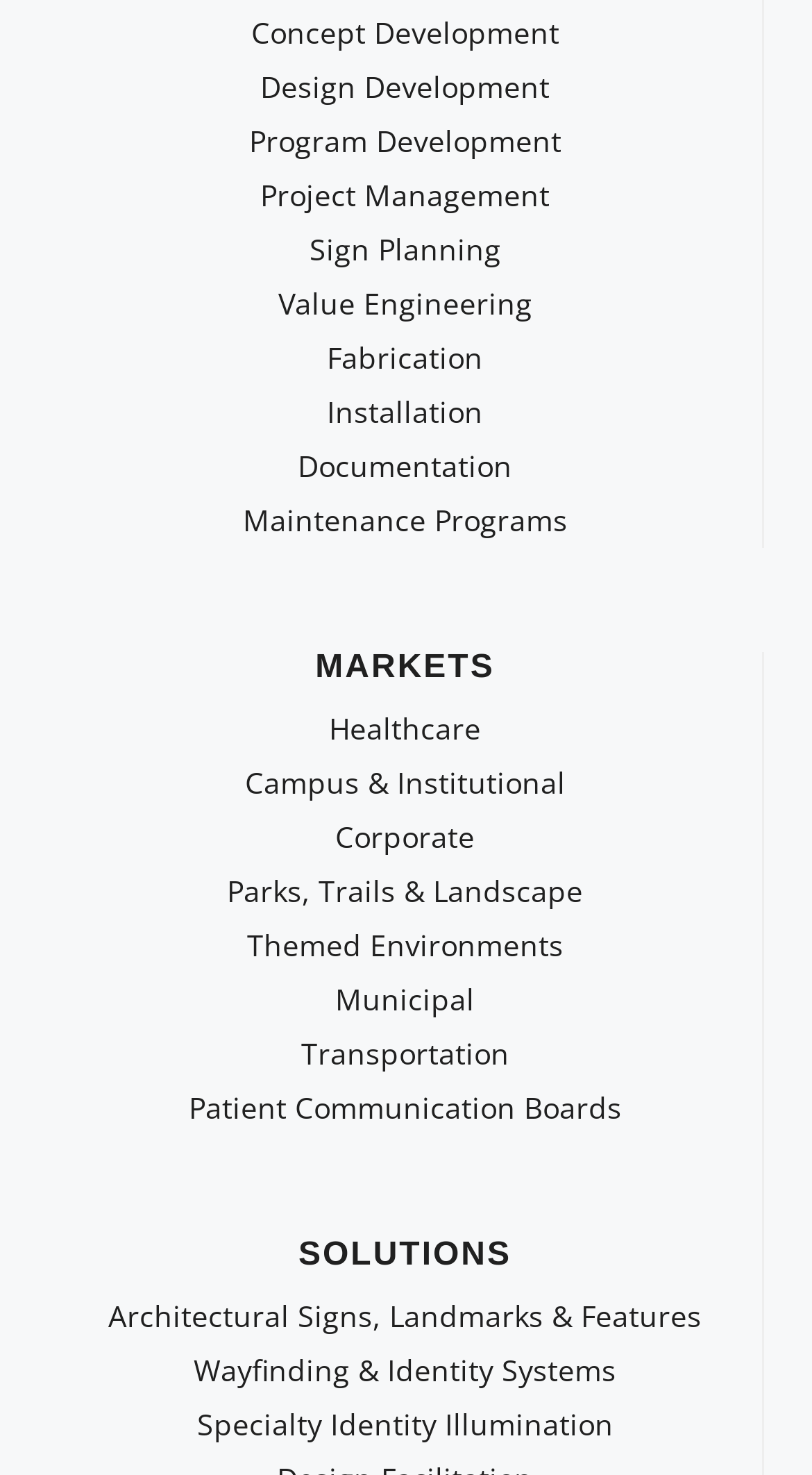Determine the bounding box coordinates of the section to be clicked to follow the instruction: "click on Concept Development". The coordinates should be given as four float numbers between 0 and 1, formatted as [left, top, right, bottom].

[0.078, 0.004, 0.92, 0.041]